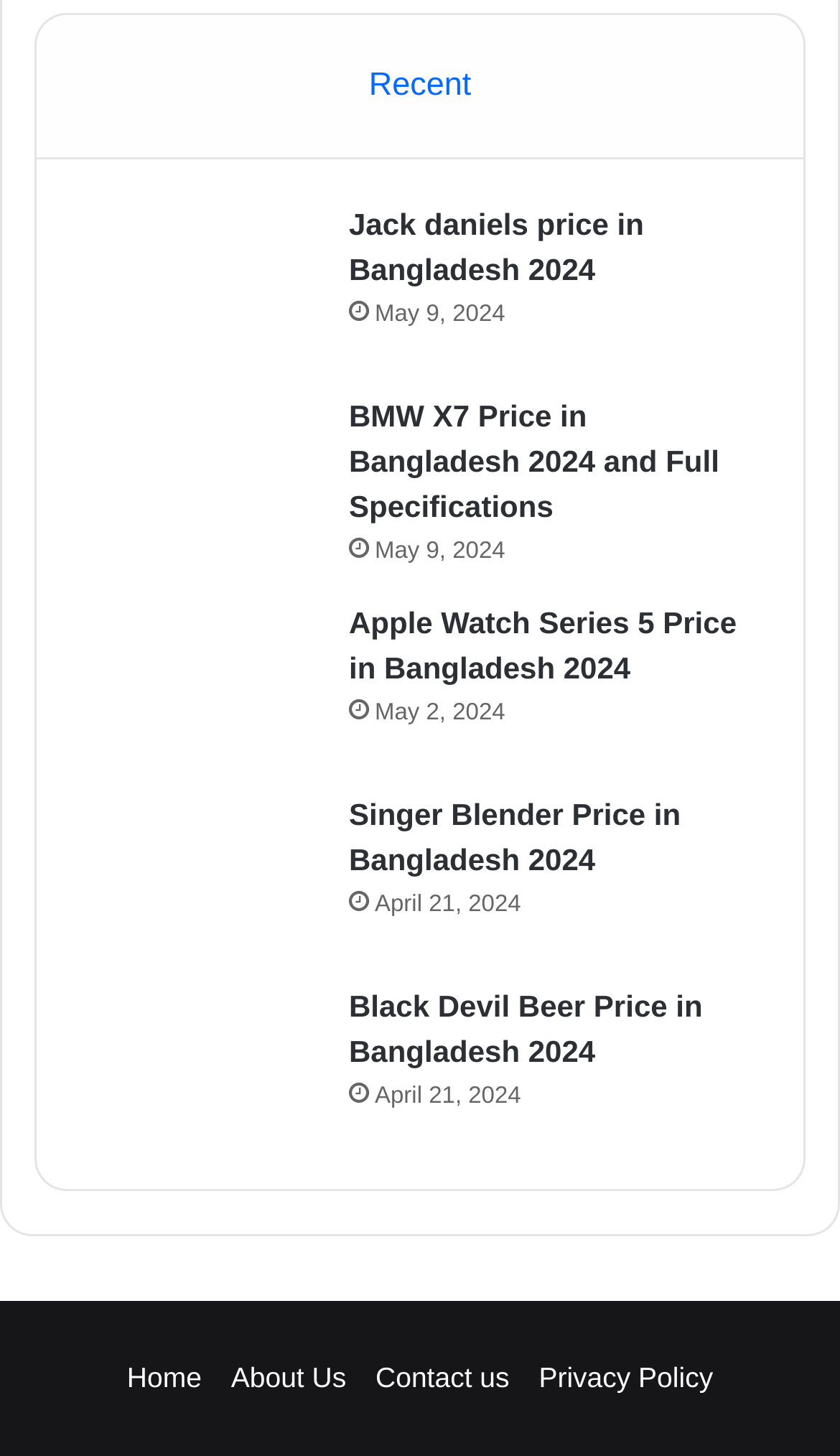What is the date of the latest product update?
Utilize the image to construct a detailed and well-explained answer.

I looked at the dates associated with each product link and found that the latest date is May 9, 2024, which is associated with two products.